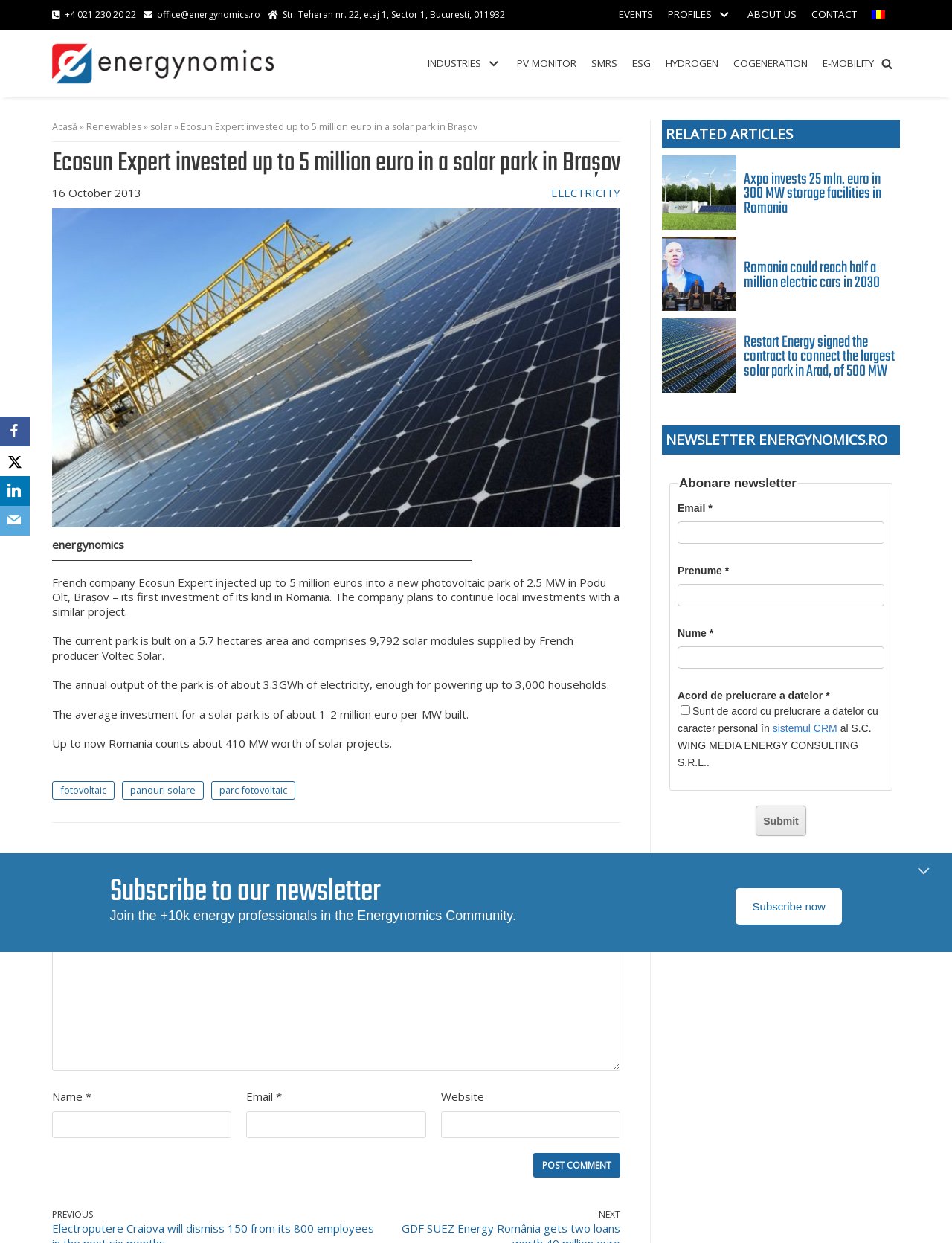Using the details in the image, give a detailed response to the question below:
What is the company that invested in a solar park in Brașov?

The answer can be found in the heading 'Ecosun Expert invested up to 5 million euro in a solar park in Brașov' which is located at the top of the webpage.